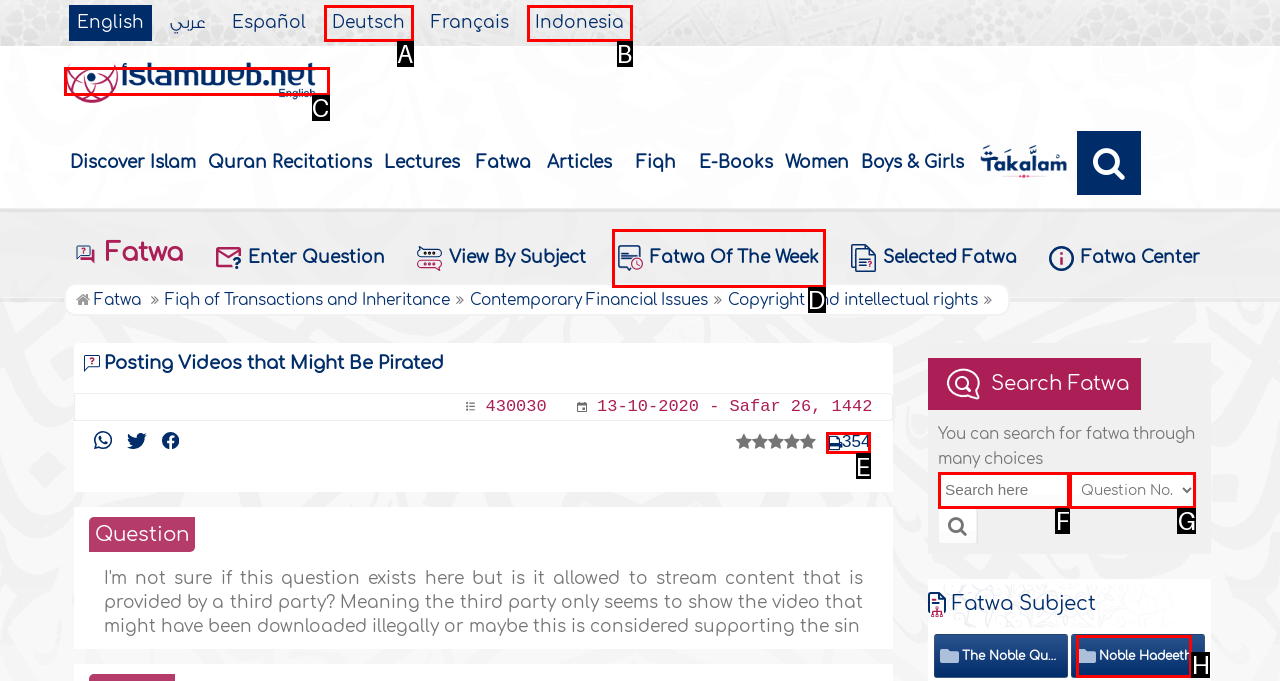Choose the letter of the UI element that aligns with the following description: Deutsch
State your answer as the letter from the listed options.

A